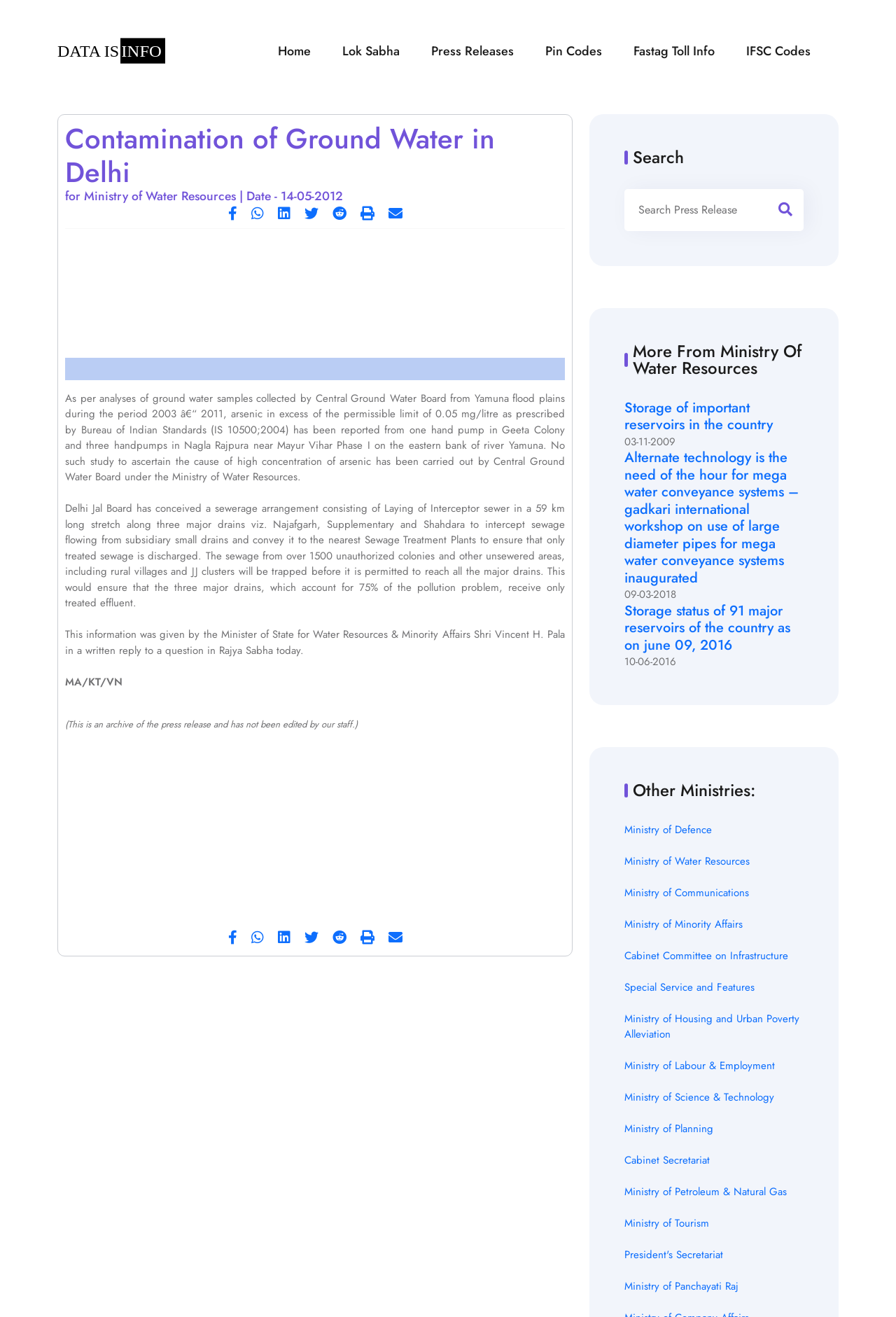Please look at the image and answer the question with a detailed explanation: What is the purpose of the sewerage arrangement conceived by Delhi Jal Board?

The question asks about the purpose of the sewerage arrangement conceived by Delhi Jal Board. By reading the text content of the webpage, specifically the paragraph 'Delhi Jal Board has conceived a sewerage arrangement...', we can find the answer to be 'To ensure only treated sewage is discharged'.